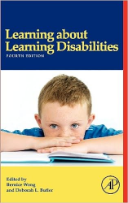Describe all the important aspects and details of the image.

The image features the cover of the book titled "Learning about Learning Disabilities, Fourth Edition." The cover depicts a young boy with brown hair, looking thoughtfully at the viewer while resting his chin on his hands, which are placed on a study table. The background of the cover is primarily blue, with the title prominently displayed above the child's image in a bright, eye-catching font. Below the title, the book is edited by renowned authors, Bernice Wong and Deborah L. Butler, indicating its scholarly nature. This educational resource is designed to provide insights into learning disabilities, making it a valuable tool for educators, parents, and professionals in the field.